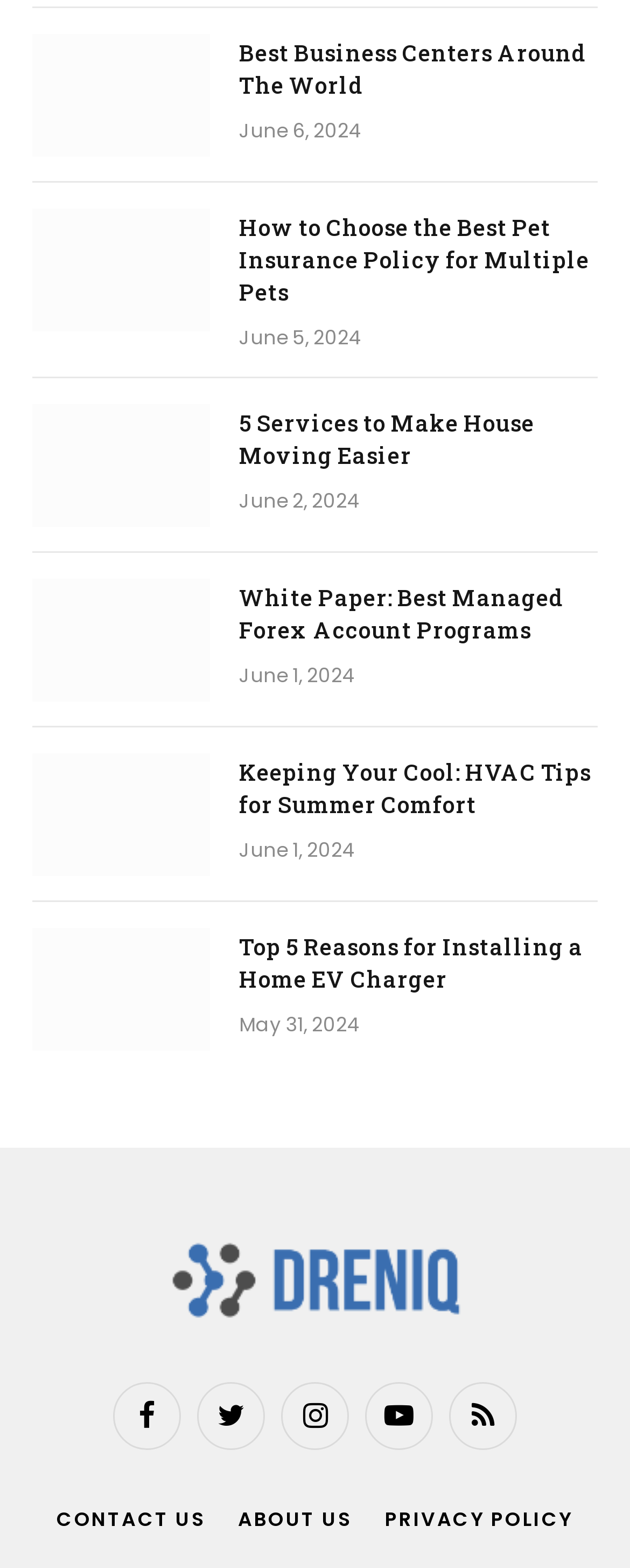Please determine the bounding box coordinates of the element to click in order to execute the following instruction: "Follow Dreniq News on Facebook". The coordinates should be four float numbers between 0 and 1, specified as [left, top, right, bottom].

[0.179, 0.882, 0.287, 0.925]